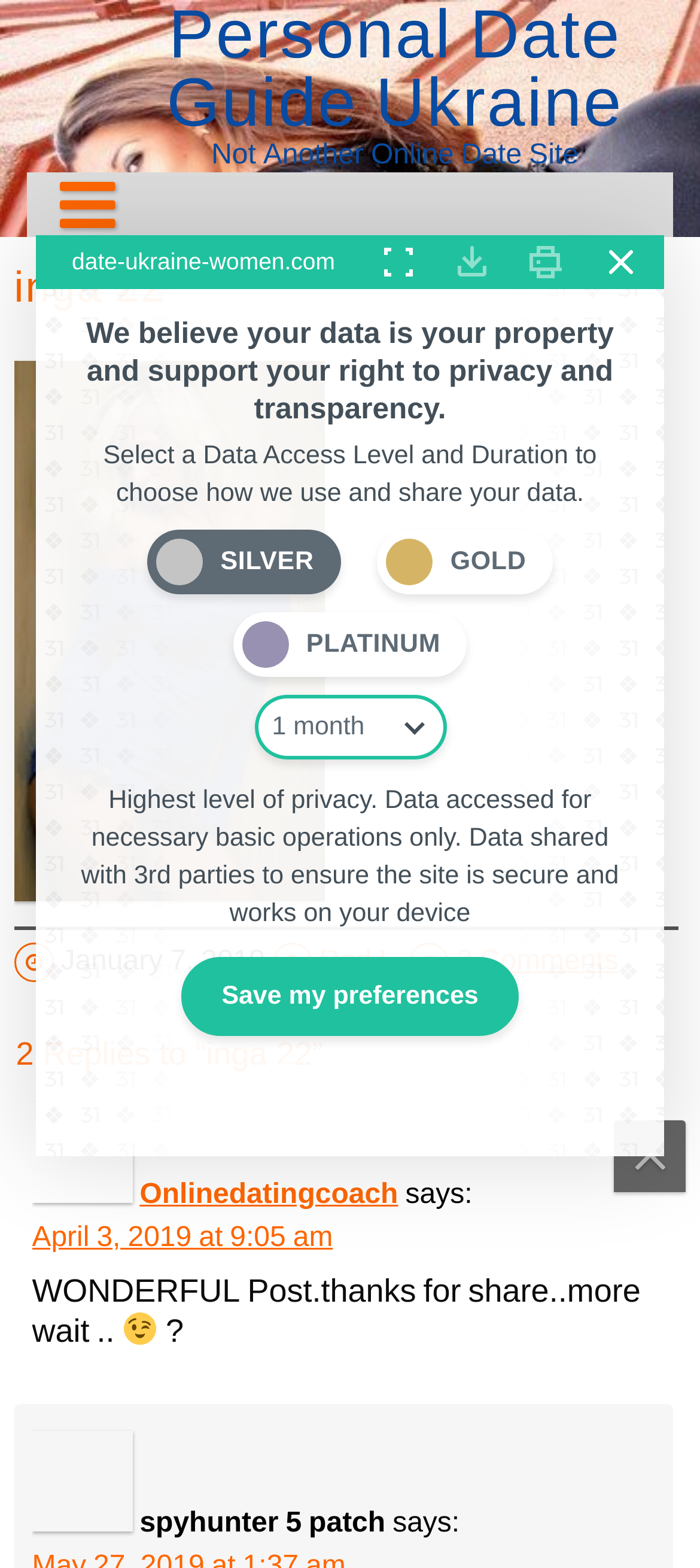Please find the bounding box coordinates of the element that needs to be clicked to perform the following instruction: "Get a free consultation". The bounding box coordinates should be four float numbers between 0 and 1, represented as [left, top, right, bottom].

[0.044, 0.472, 0.788, 0.518]